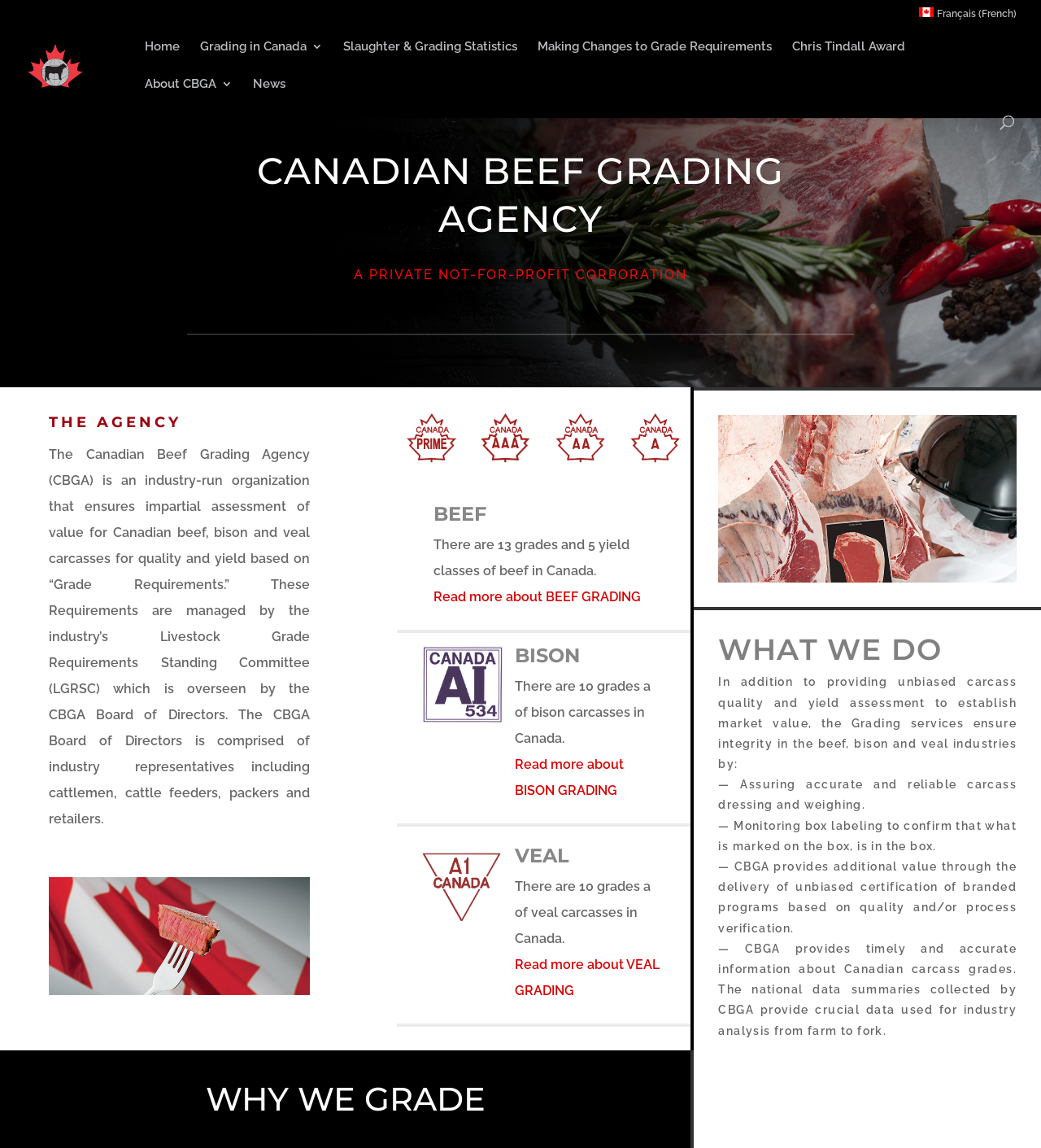Please determine the bounding box coordinates, formatted as (top-left x, top-left y, bottom-right x, bottom-right y), with all values as floating point numbers between 0 and 1. Identify the bounding box of the region described as: Read more about VEAL GRADING

[0.495, 0.833, 0.634, 0.869]